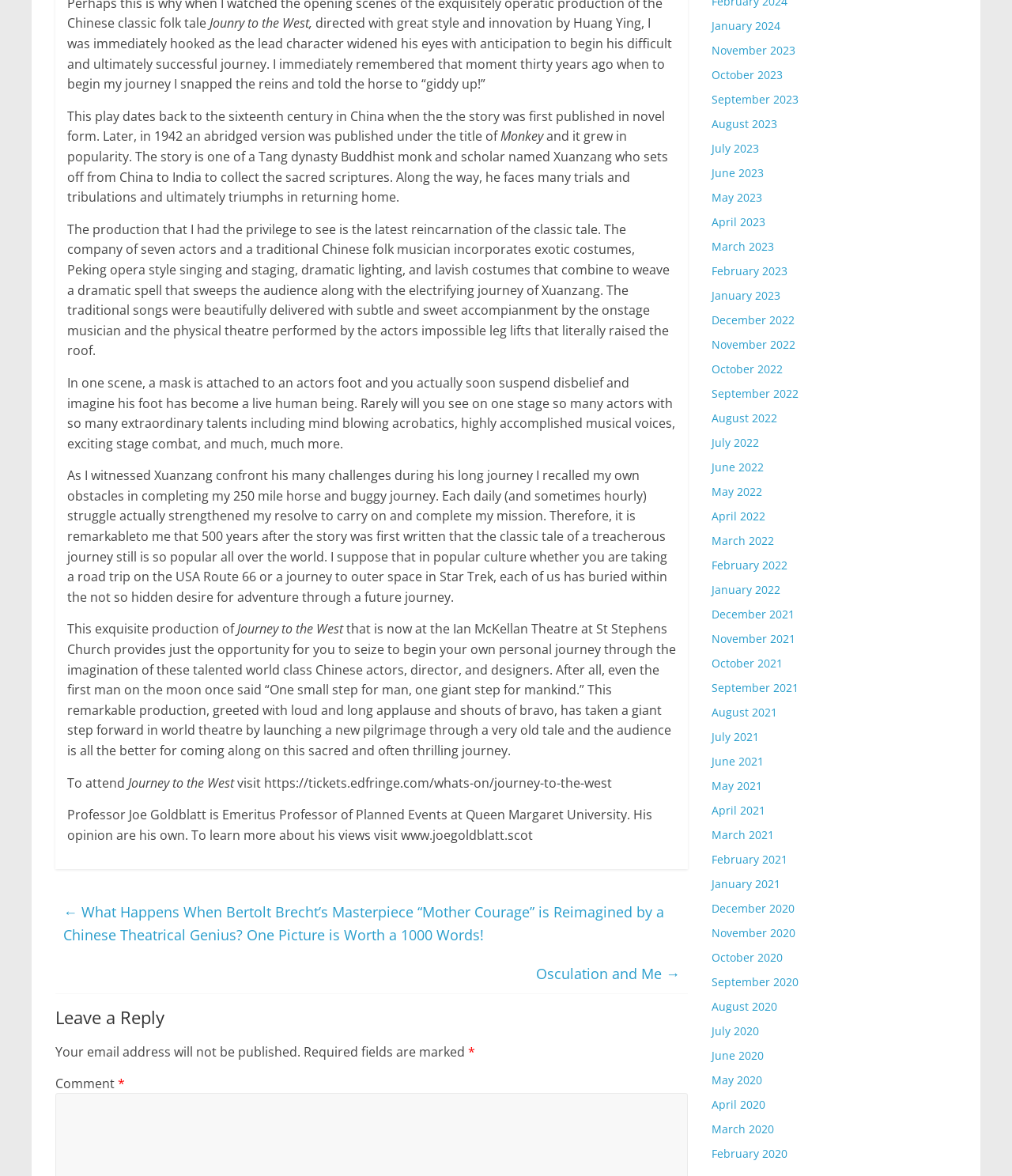Show the bounding box coordinates for the HTML element as described: "November 2023".

[0.703, 0.037, 0.786, 0.049]